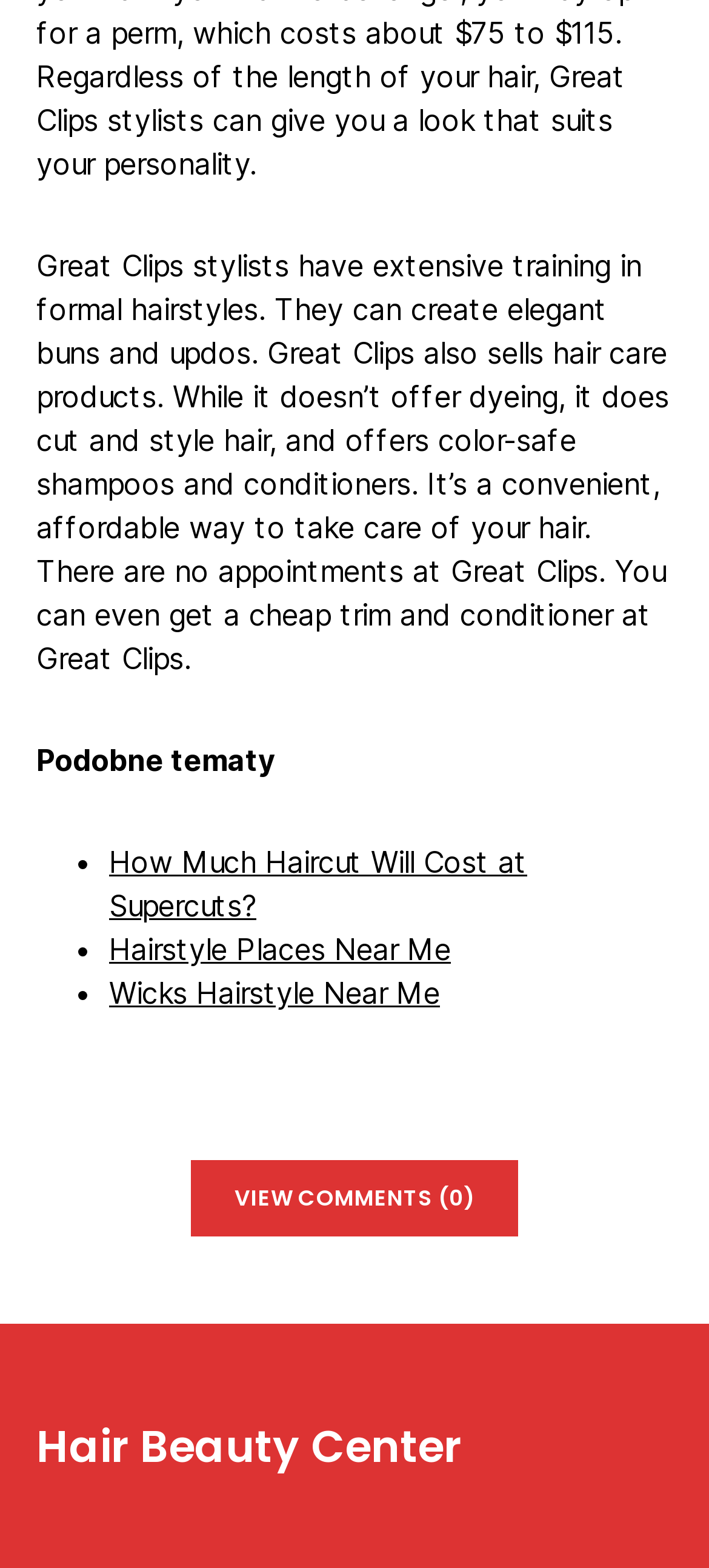Please determine the bounding box of the UI element that matches this description: Hairstyle Places Near Me. The coordinates should be given as (top-left x, top-left y, bottom-right x, bottom-right y), with all values between 0 and 1.

[0.154, 0.594, 0.636, 0.617]